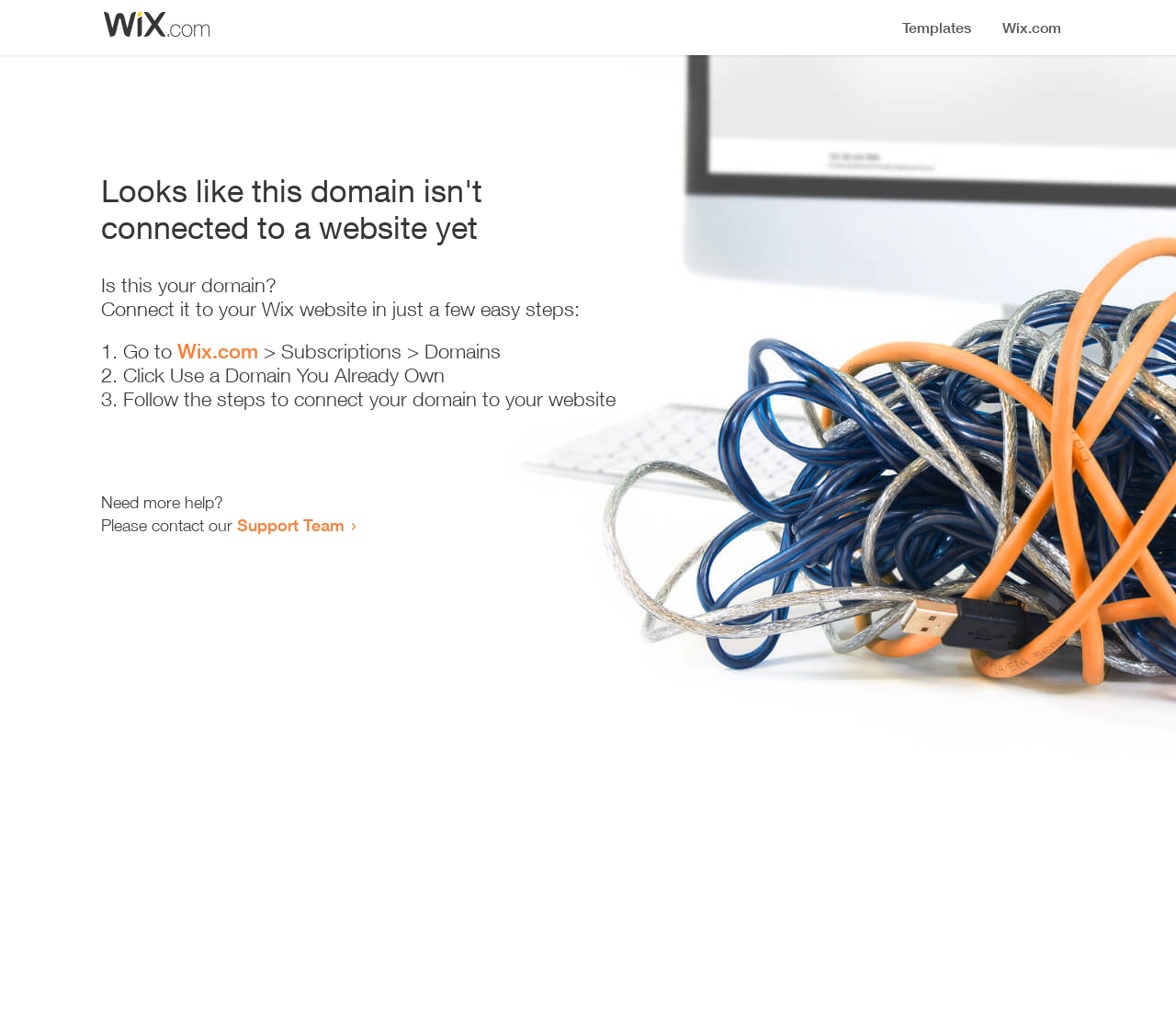Please answer the following question using a single word or phrase: 
What is the purpose of the webpage?

Connect domain to website